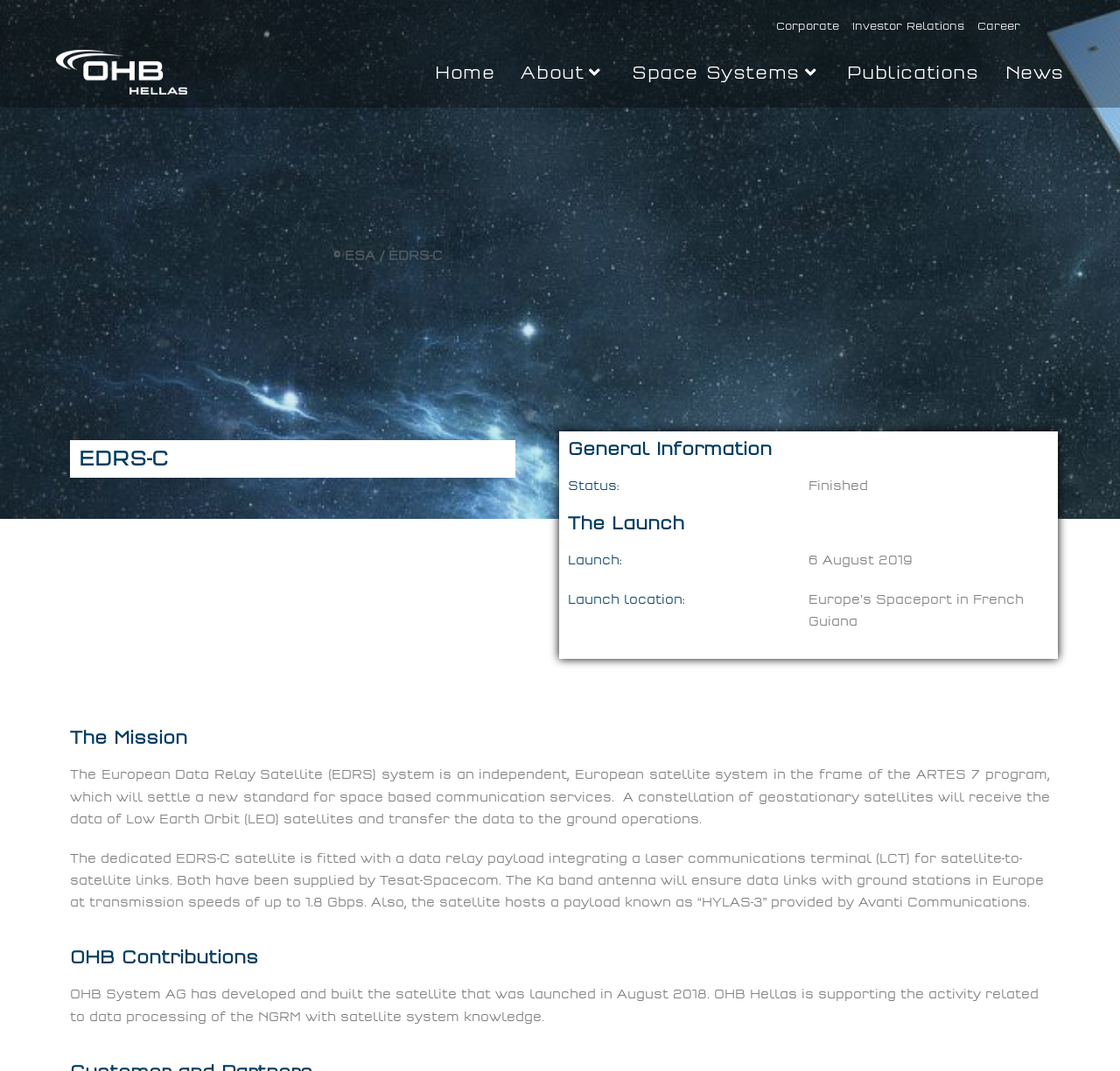Identify the bounding box coordinates of the section to be clicked to complete the task described by the following instruction: "Go to Home page". The coordinates should be four float numbers between 0 and 1, formatted as [left, top, right, bottom].

[0.377, 0.035, 0.453, 0.1]